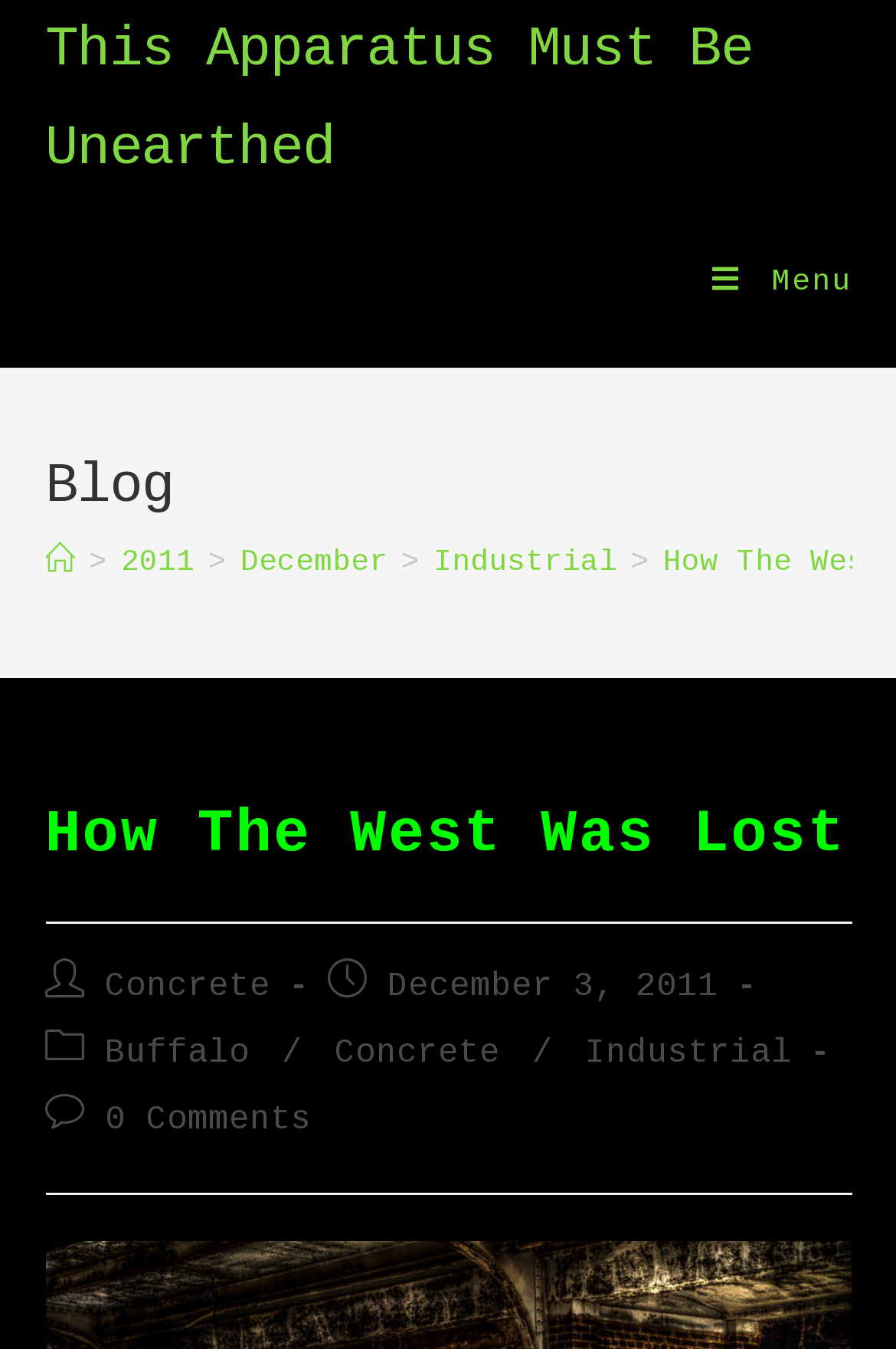Please identify the bounding box coordinates of the element on the webpage that should be clicked to follow this instruction: "View the '0 Comments' section". The bounding box coordinates should be given as four float numbers between 0 and 1, formatted as [left, top, right, bottom].

[0.117, 0.816, 0.347, 0.843]